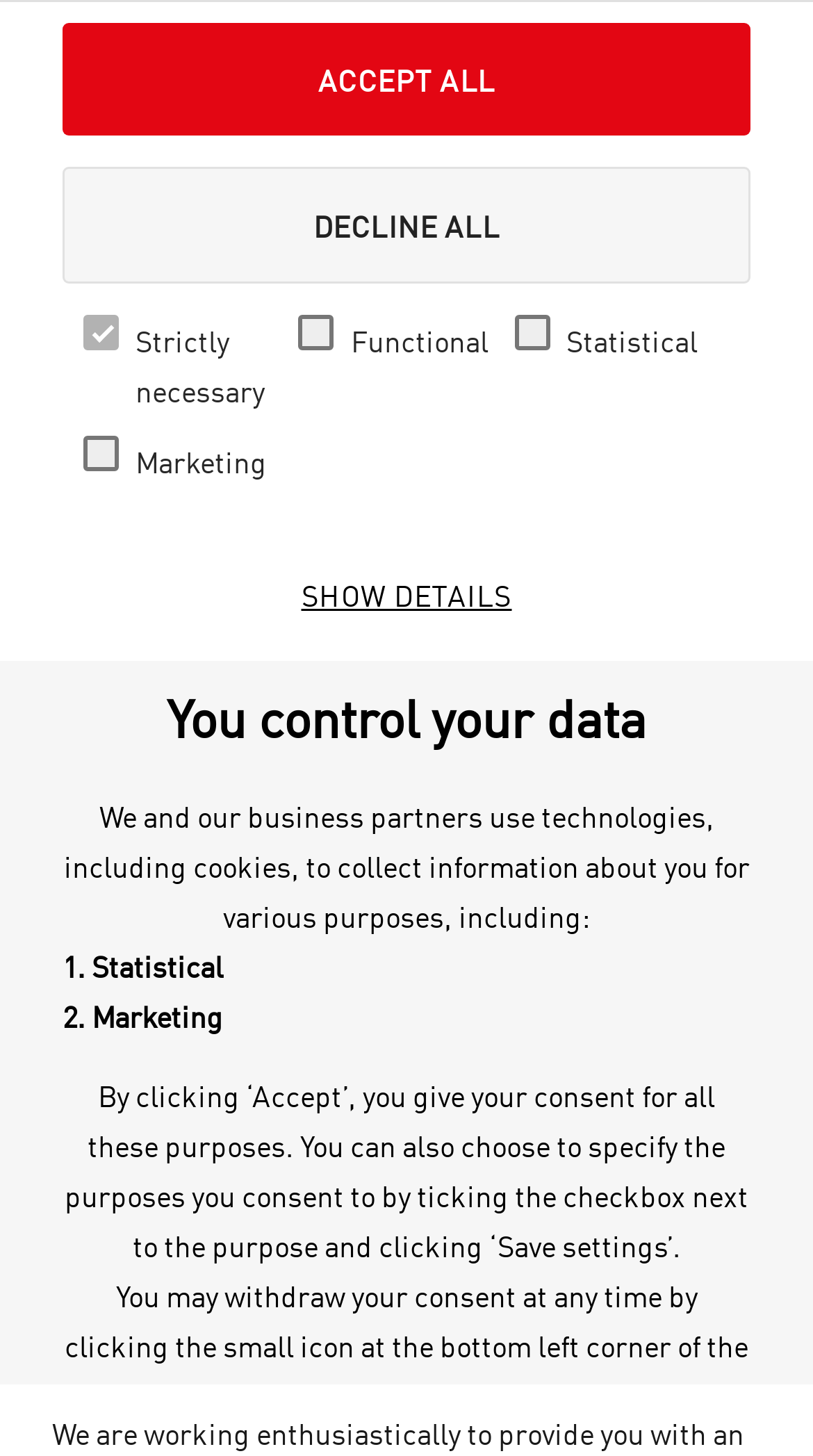Determine the bounding box coordinates of the region to click in order to accomplish the following instruction: "View webcams". Provide the coordinates as four float numbers between 0 and 1, specifically [left, top, right, bottom].

[0.372, 0.865, 0.558, 0.951]